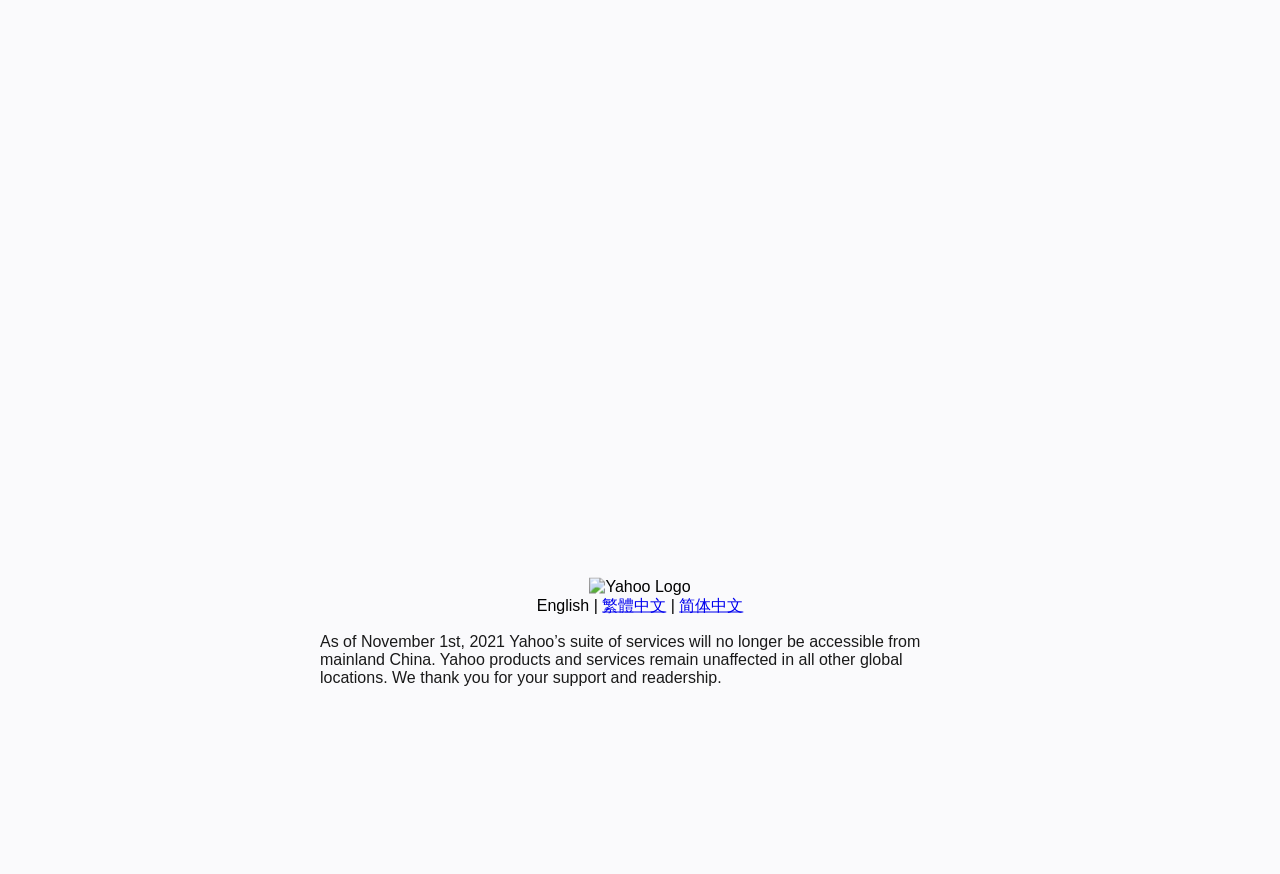Determine the bounding box coordinates (top-left x, top-left y, bottom-right x, bottom-right y) of the UI element described in the following text: 繁體中文

[0.47, 0.682, 0.52, 0.702]